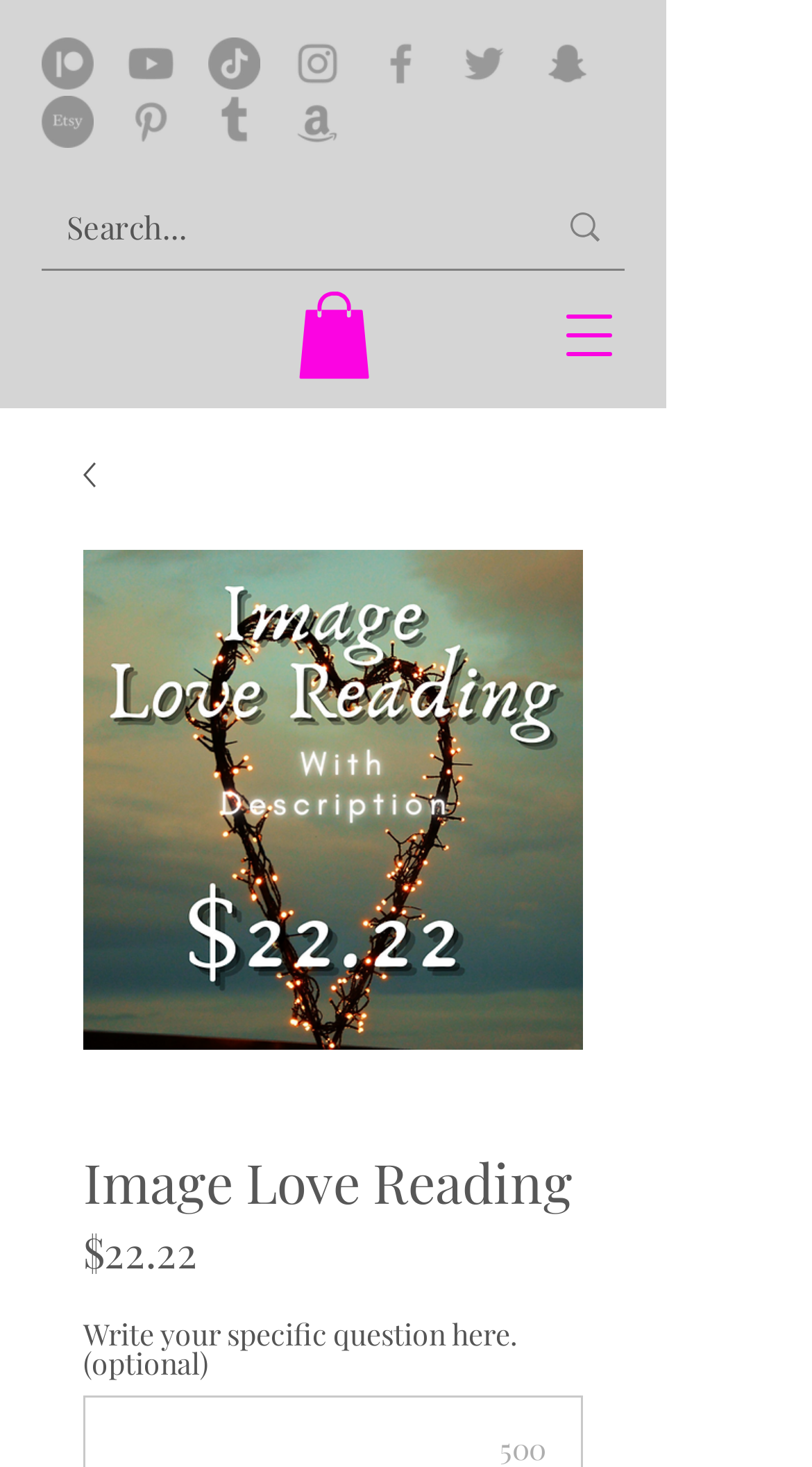Please identify the bounding box coordinates of the element's region that should be clicked to execute the following instruction: "Write your specific question here". The bounding box coordinates must be four float numbers between 0 and 1, i.e., [left, top, right, bottom].

[0.103, 0.896, 0.638, 0.943]